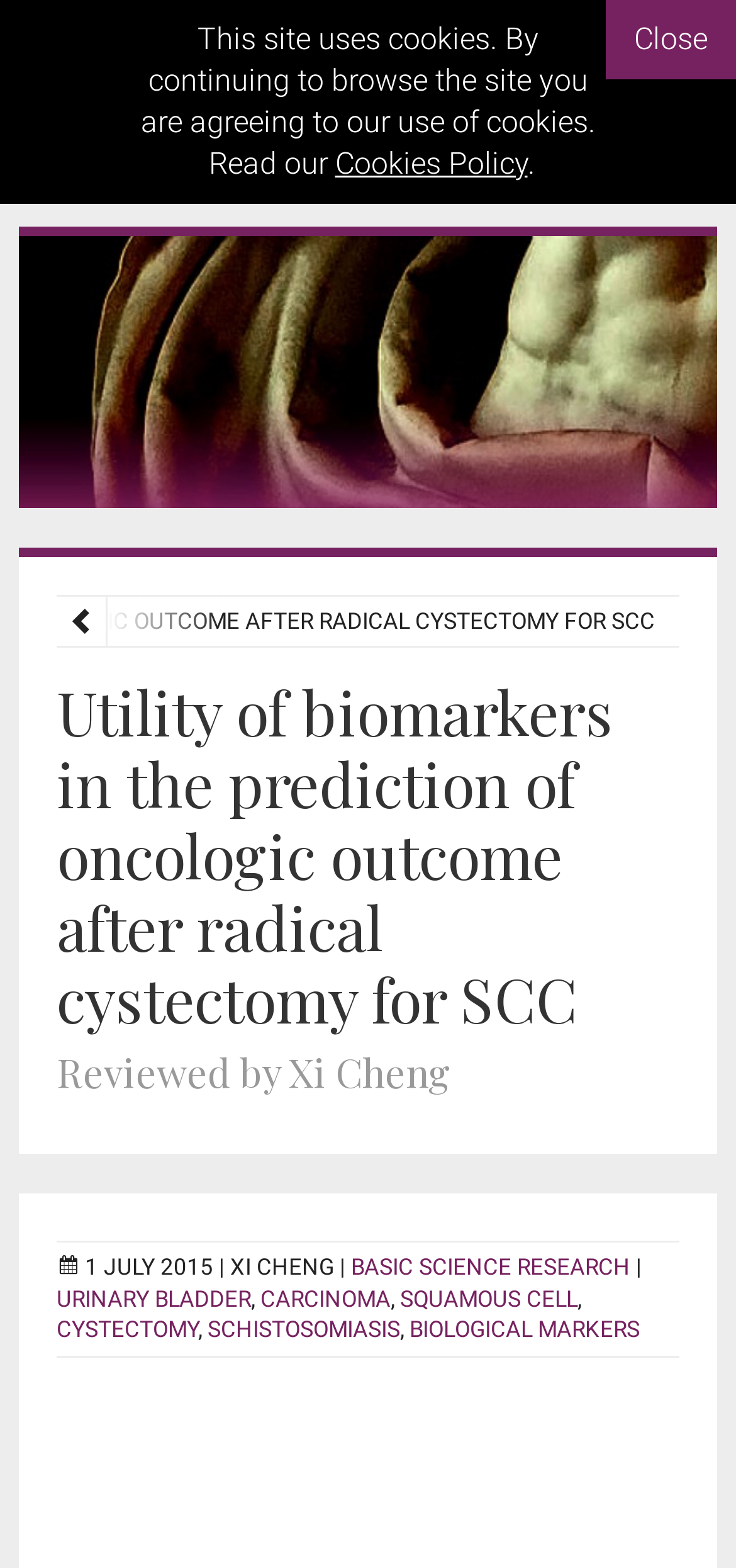Extract the primary header of the webpage and generate its text.

Utility of biomarkers in the prediction of oncologic outcome after radical cystectomy for SCC

Reviewed by Xi Cheng